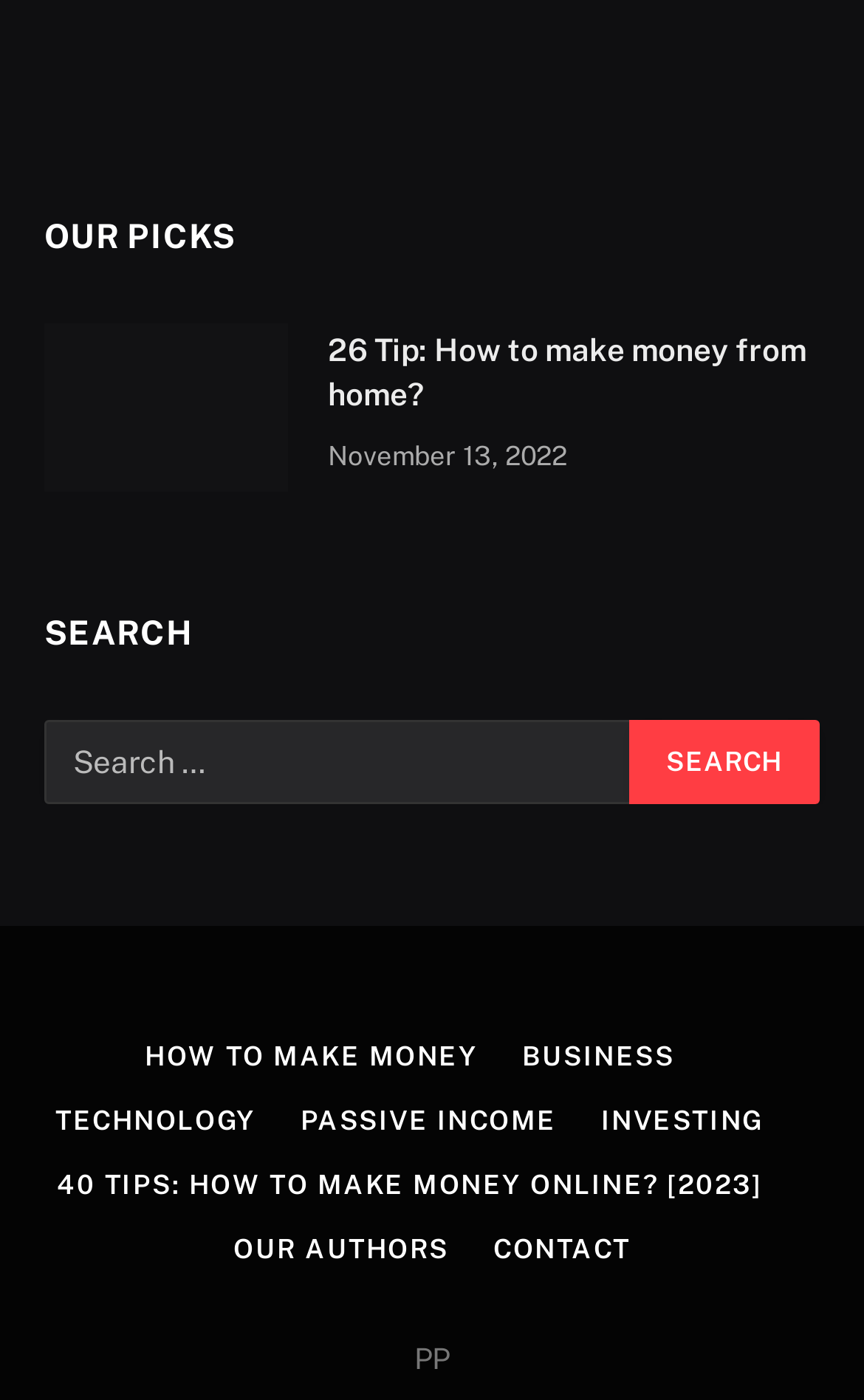Pinpoint the bounding box coordinates of the element to be clicked to execute the instruction: "go to the home office page".

[0.051, 0.231, 0.333, 0.351]